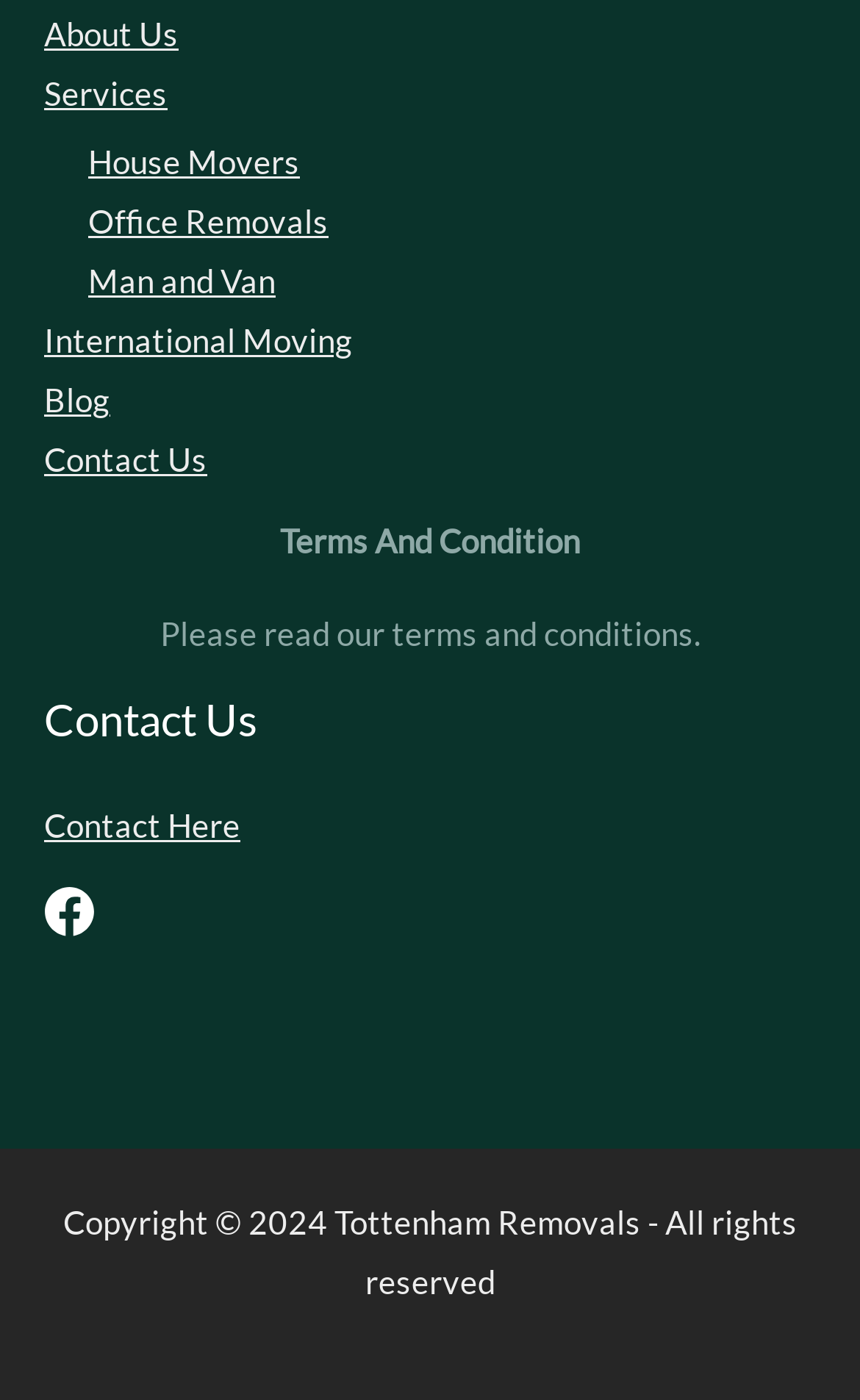Based on the element description, predict the bounding box coordinates (top-left x, top-left y, bottom-right x, bottom-right y) for the UI element in the screenshot: International Moving

[0.051, 0.23, 0.41, 0.257]